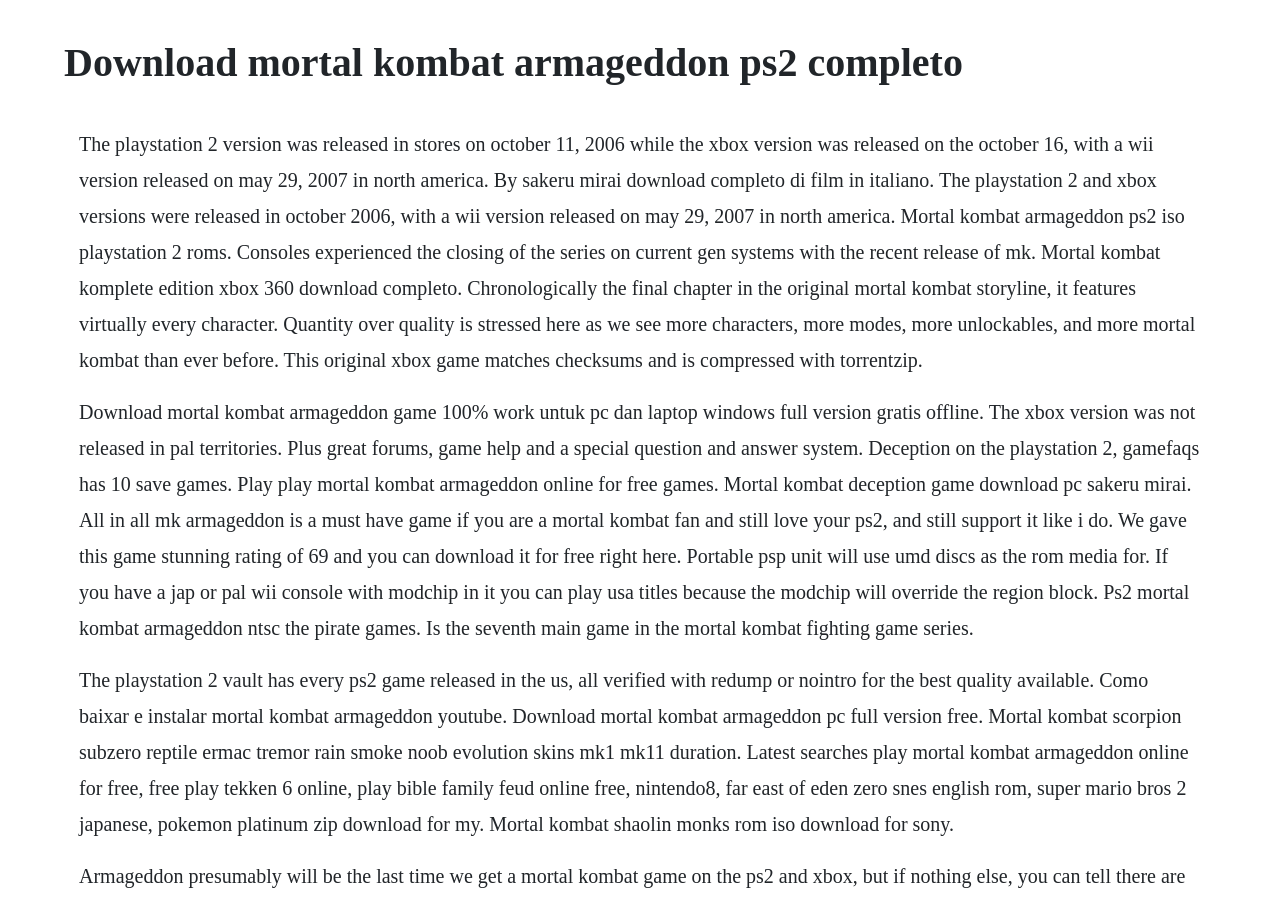Please determine and provide the text content of the webpage's heading.

Download mortal kombat armageddon ps2 completo